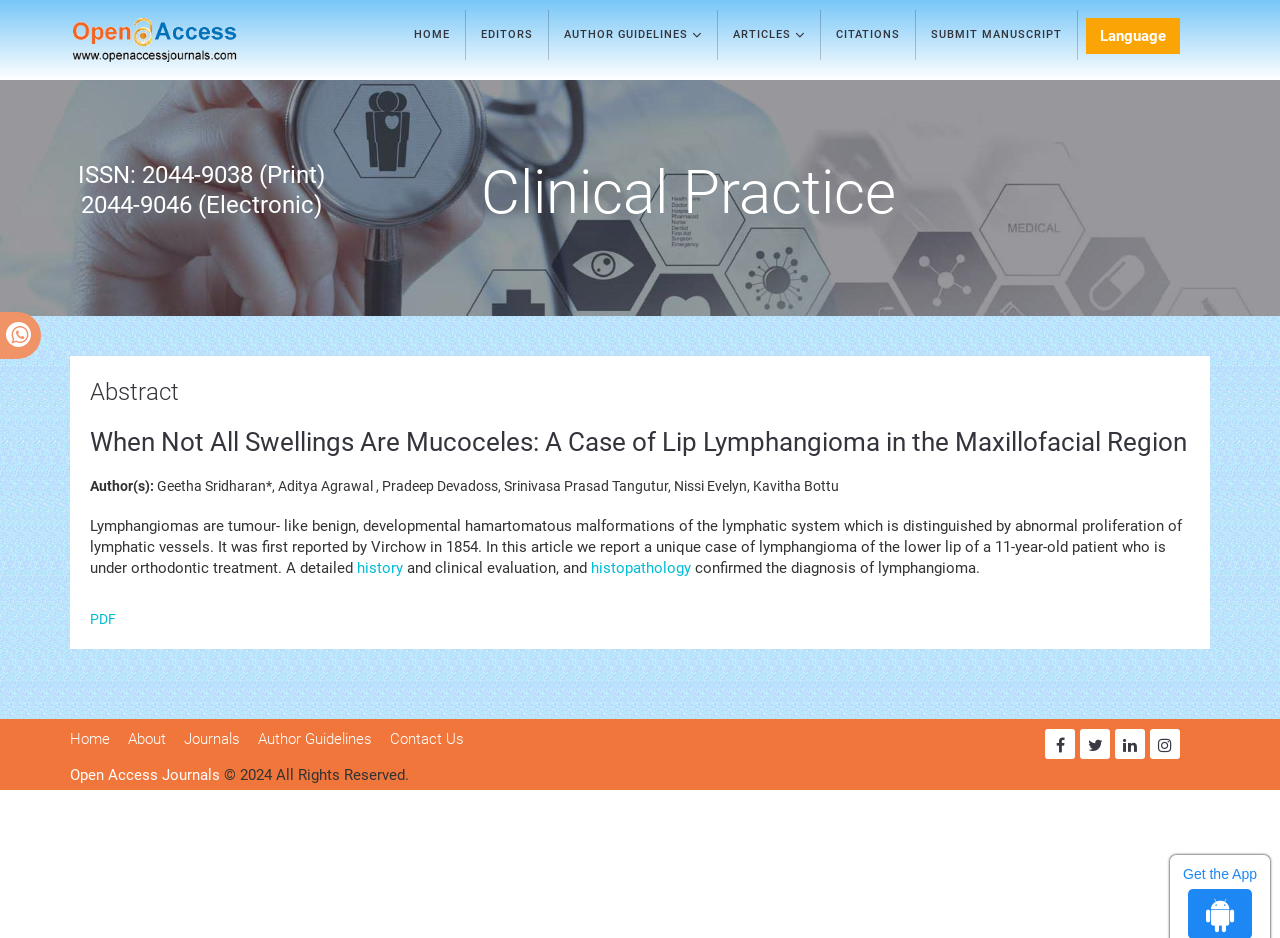Produce an elaborate caption capturing the essence of the webpage.

This webpage appears to be a scientific article or research paper about a medical case study. At the top, there is a navigation menu with links to "HOME", "EDITORS", "AUTHOR GUIDELINES", "ARTICLES", "CITATIONS", and "SUBMIT MANUSCRIPT". To the right of this menu, there is a language selection button.

Below the navigation menu, there is a heading "Clinical Practice" followed by an article section. The article has an abstract section with a heading "Abstract" and a title "When Not All Swellings Are Mucoceles: A Case of Lip Lymphangioma in the Maxillofacial Region". The authors of the article are listed below the title.

The article's content is divided into sections, with the first section describing lymphangiomas, which are benign tumors of the lymphatic system. The text explains that lymphangiomas were first reported by Virchow in 1854 and that the article presents a unique case of lymphangioma of the lower lip of an 11-year-old patient.

There are several links within the article, including "history", "histopathology", and "PDF", which likely provide additional information or resources related to the topic. At the bottom of the page, there is a footer section with links to "Home", "About", "Journals", "Author Guidelines", and "Contact Us", as well as social media links and a copyright notice. In the bottom-right corner, there is a "Get the App" button.